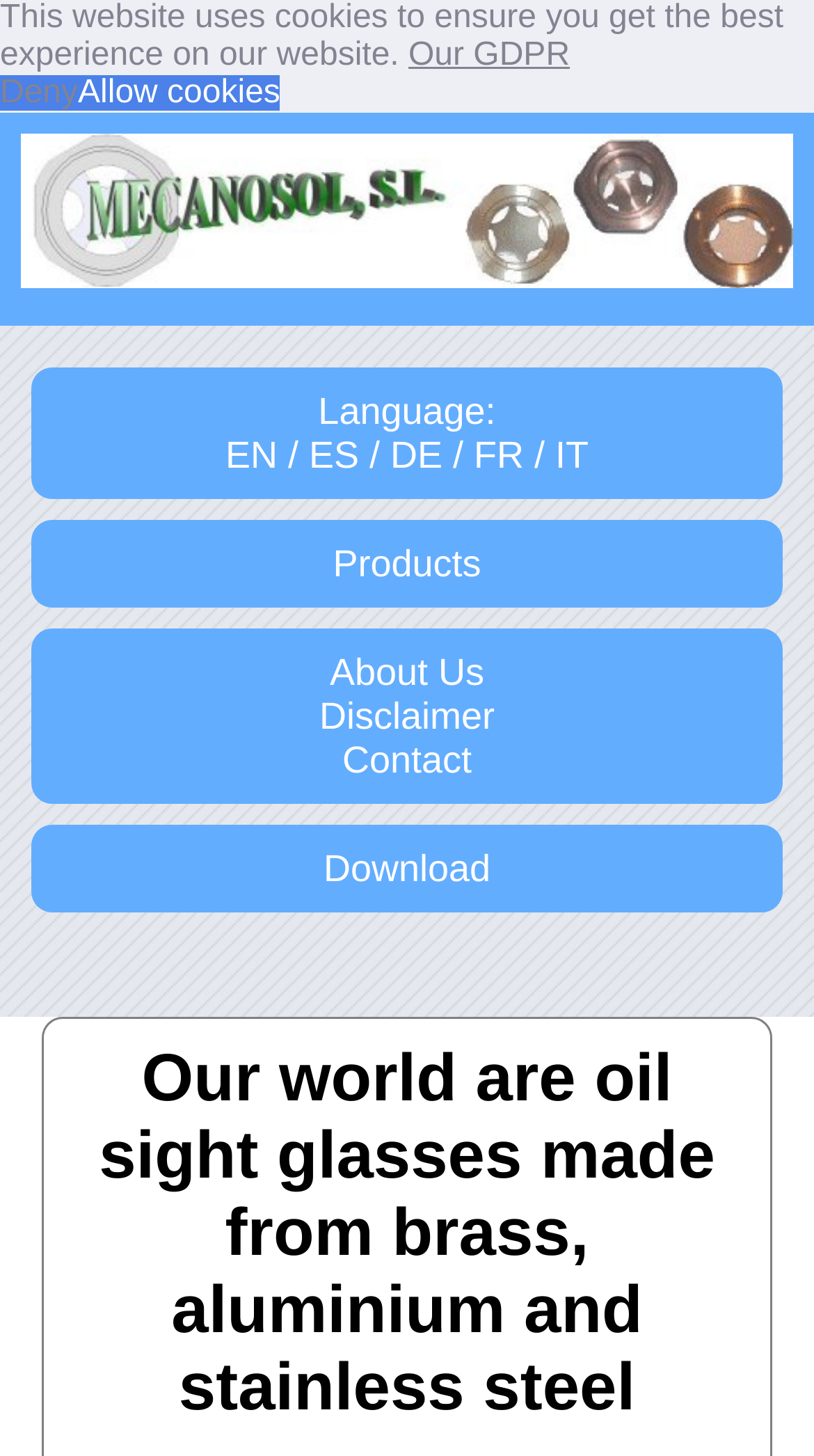Generate the text content of the main heading of the webpage.

Our world are oil sight glasses made from brass, aluminium and stainless steel